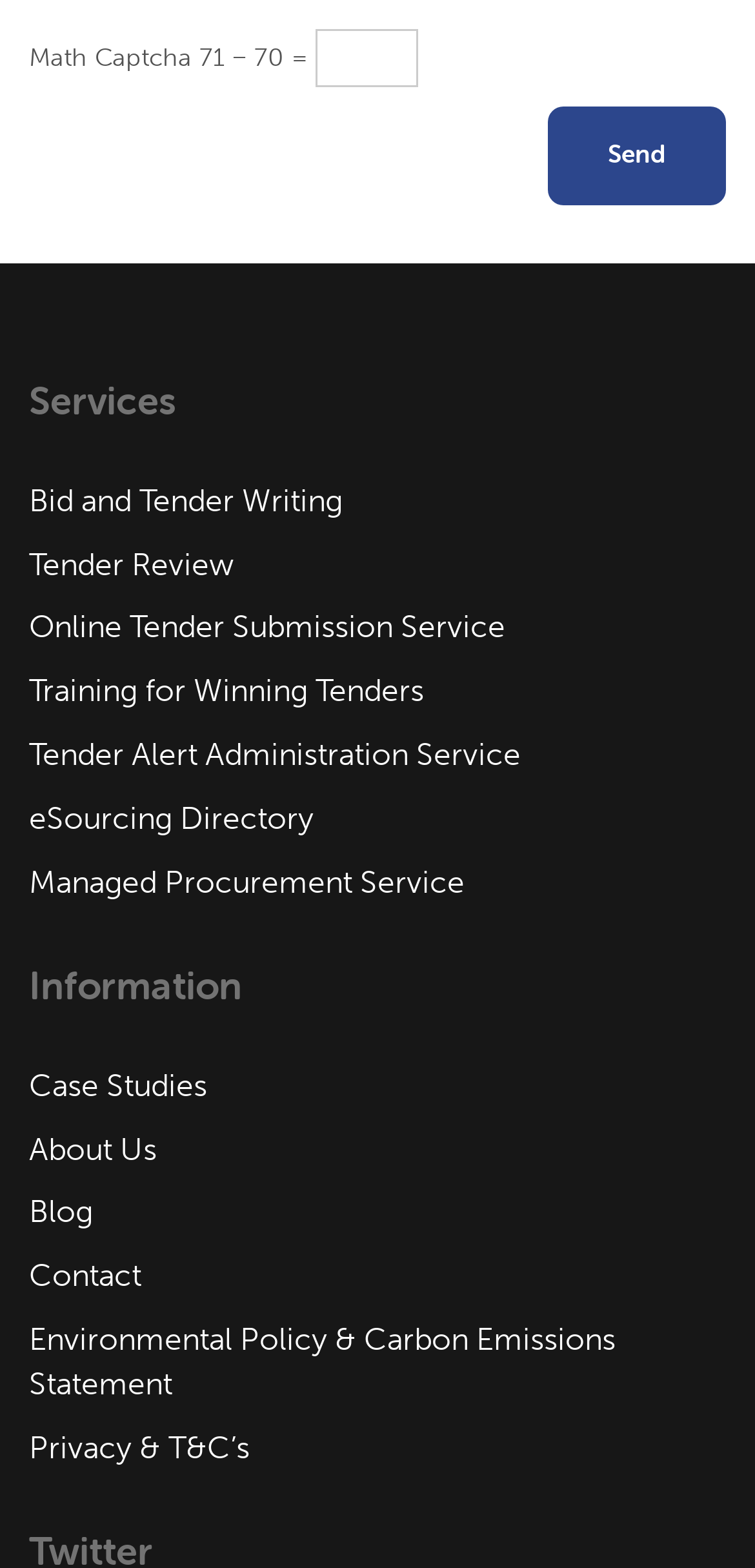Find the bounding box coordinates of the clickable region needed to perform the following instruction: "fill in the math captcha". The coordinates should be provided as four float numbers between 0 and 1, i.e., [left, top, right, bottom].

[0.419, 0.018, 0.555, 0.056]